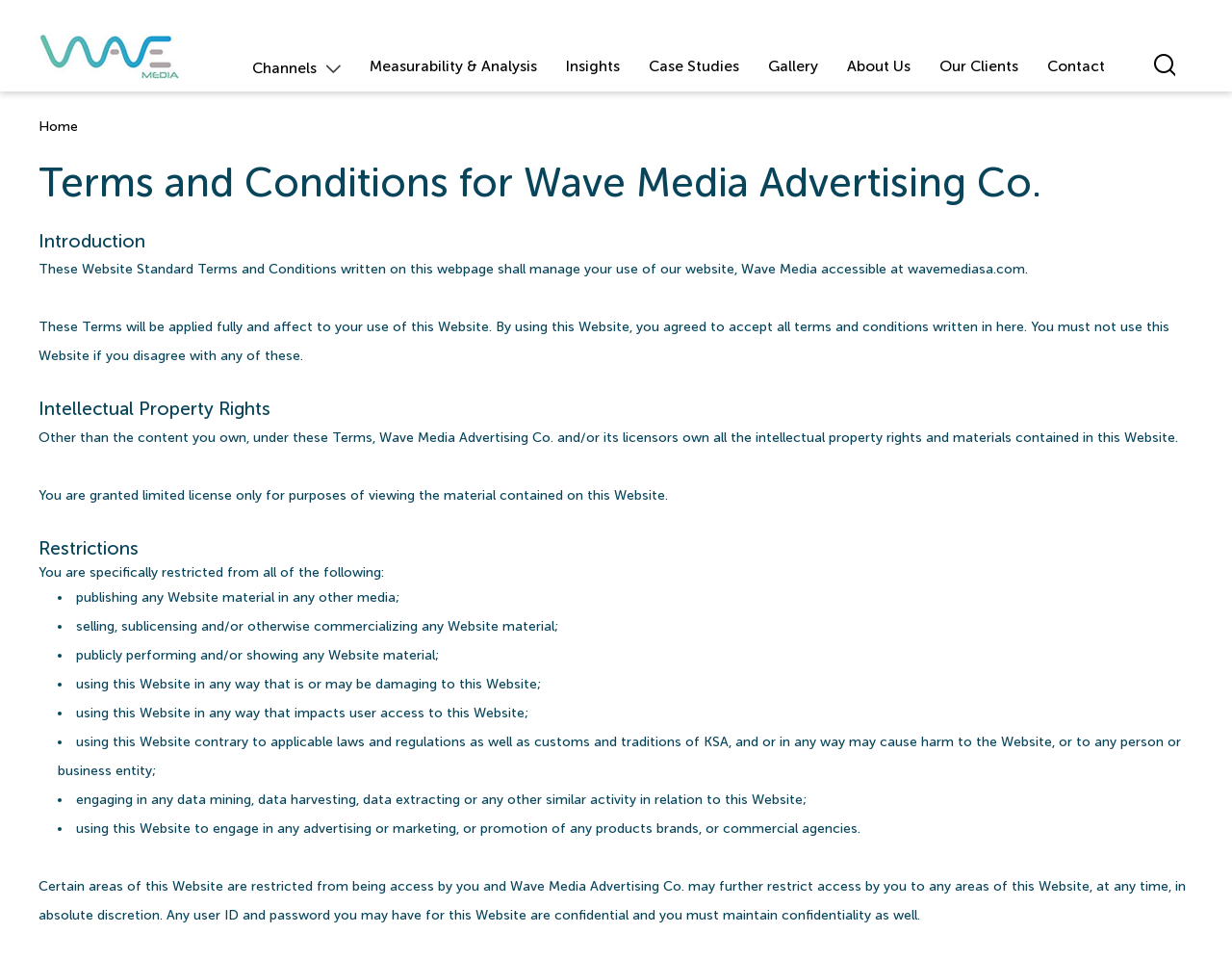Can you identify the bounding box coordinates of the clickable region needed to carry out this instruction: 'Contact Wave Media'? The coordinates should be four float numbers within the range of 0 to 1, stated as [left, top, right, bottom].

[0.85, 0.051, 0.897, 0.086]